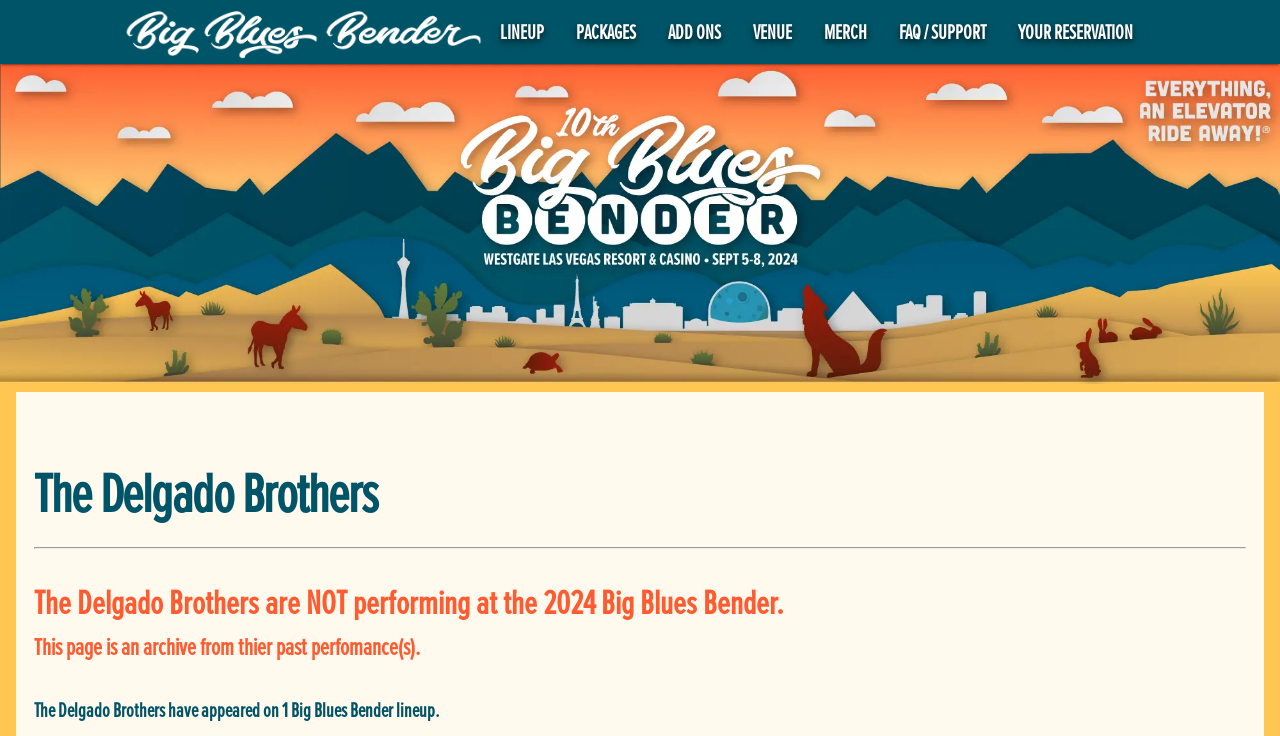Predict the bounding box for the UI component with the following description: "alt="Big Blues Bender Menu"".

[0.094, 0.028, 0.378, 0.06]